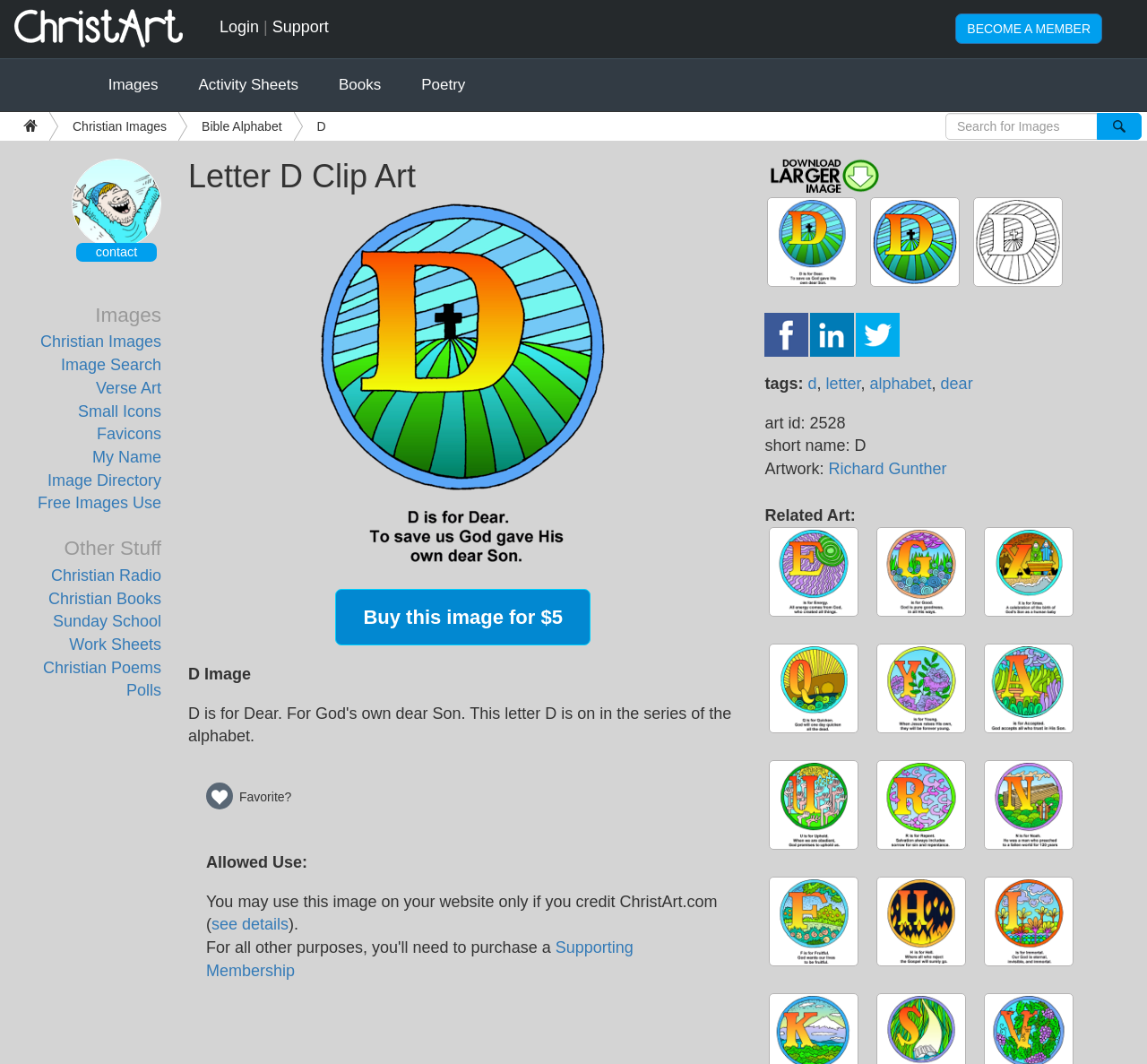Please identify the bounding box coordinates of the element's region that should be clicked to execute the following instruction: "Click on the 'Law' category". The bounding box coordinates must be four float numbers between 0 and 1, i.e., [left, top, right, bottom].

None